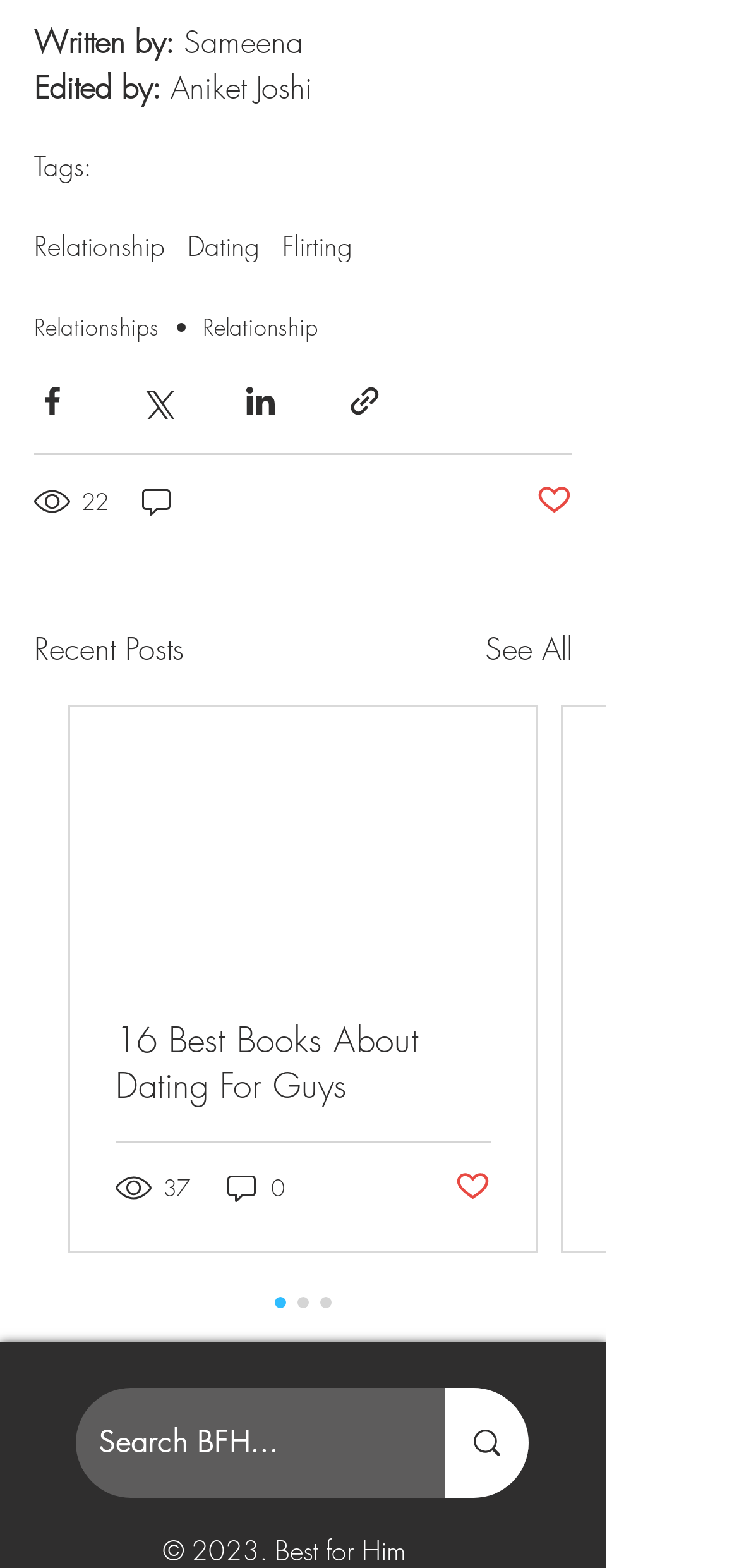Please find the bounding box coordinates of the element that must be clicked to perform the given instruction: "View recent posts". The coordinates should be four float numbers from 0 to 1, i.e., [left, top, right, bottom].

[0.046, 0.399, 0.249, 0.429]